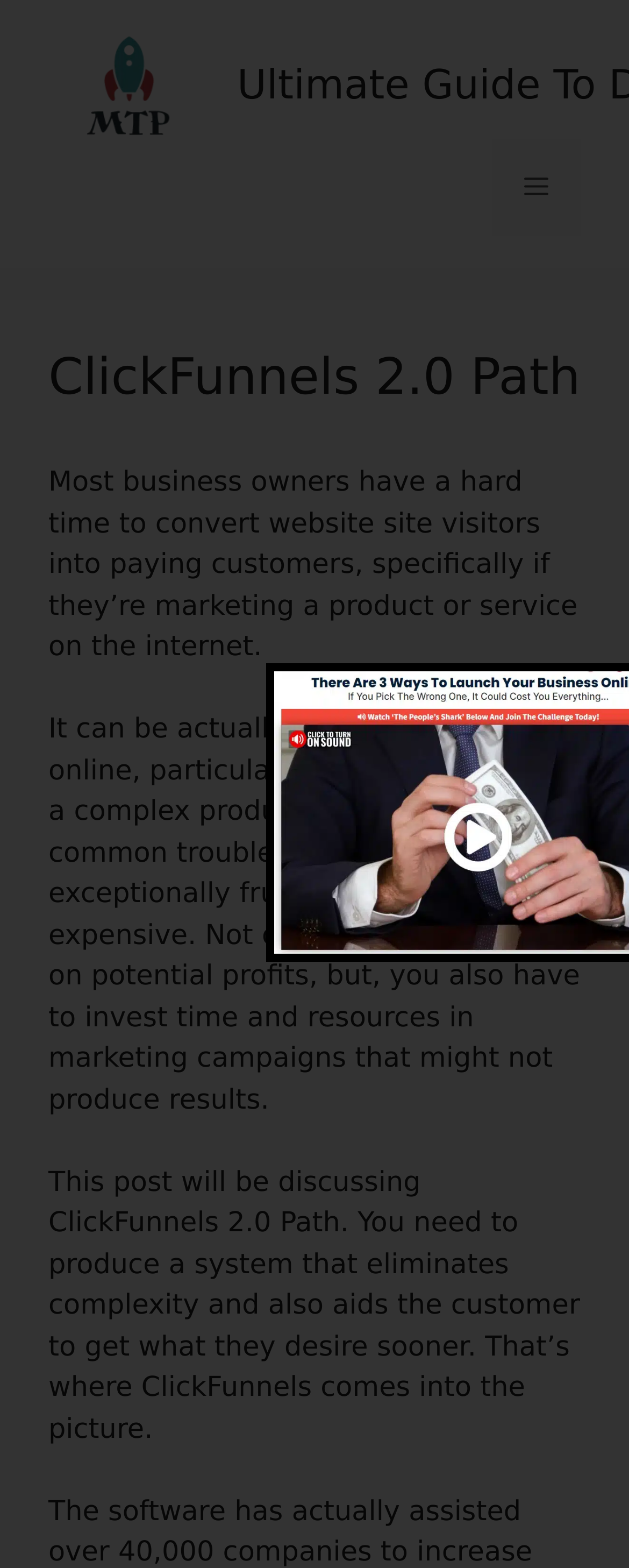Extract the bounding box coordinates for the UI element described as: "alt="Ultimate Guide To Digital Marketing"".

[0.077, 0.044, 0.333, 0.064]